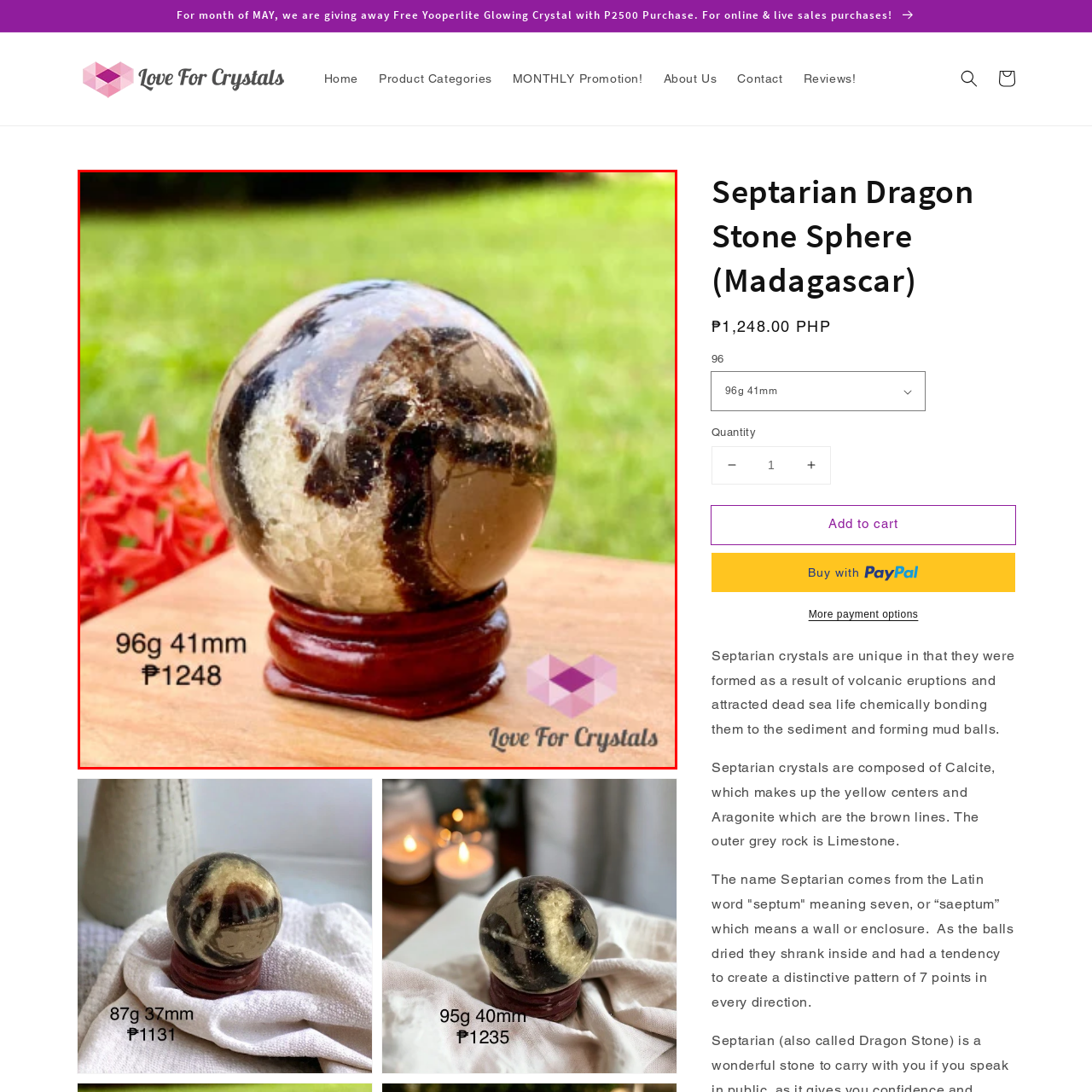What is the diameter of the sphere?
Observe the image marked by the red bounding box and generate a detailed answer to the question.

The diameter of the sphere is stated in the caption as 41mm, which is a measurement of the sphere's size.